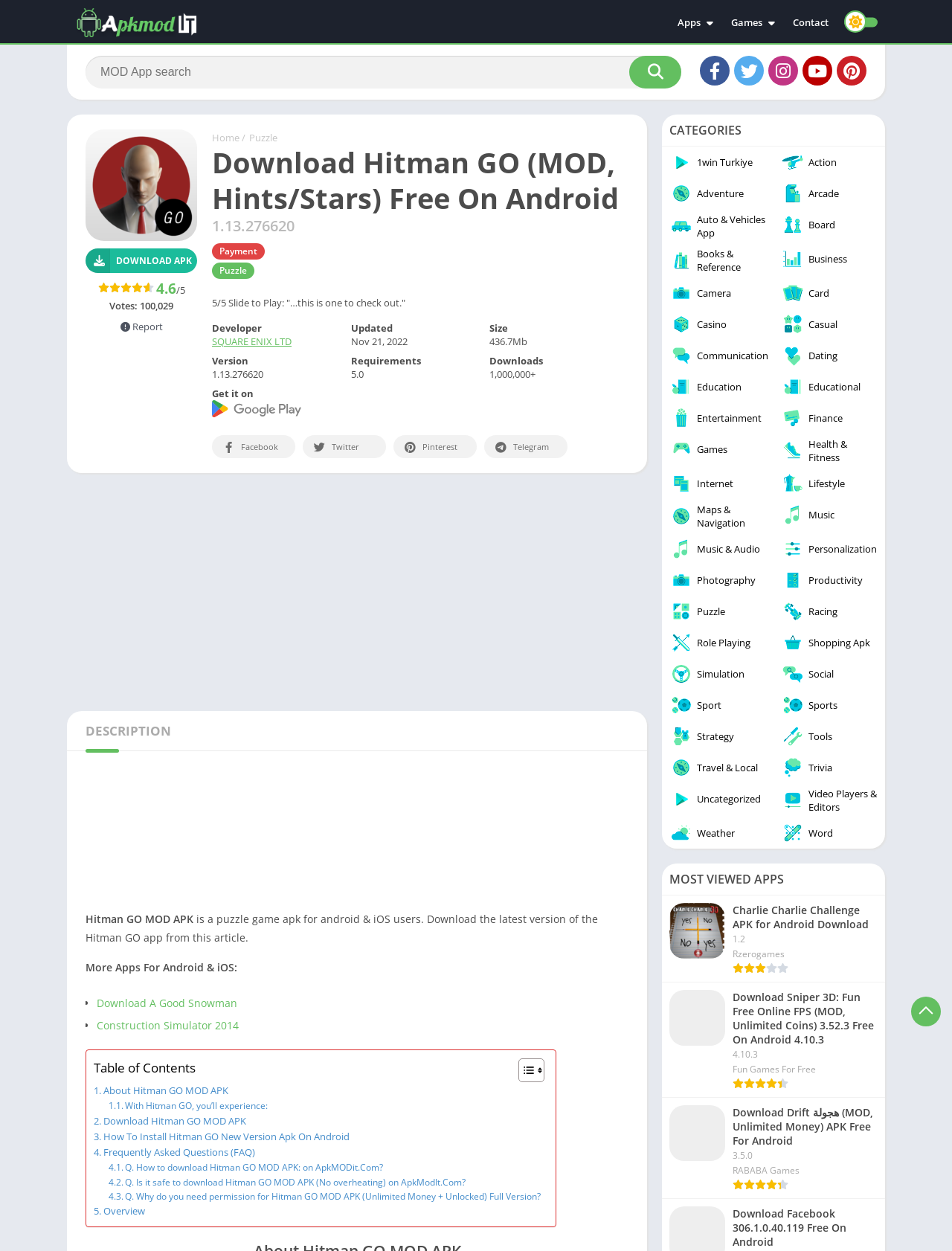Can you give a comprehensive explanation to the question given the content of the image?
What is the version of the game?

The version of the game can be found in the webpage content, specifically in the section 'Version' where it is stated as '1.13.276620'.